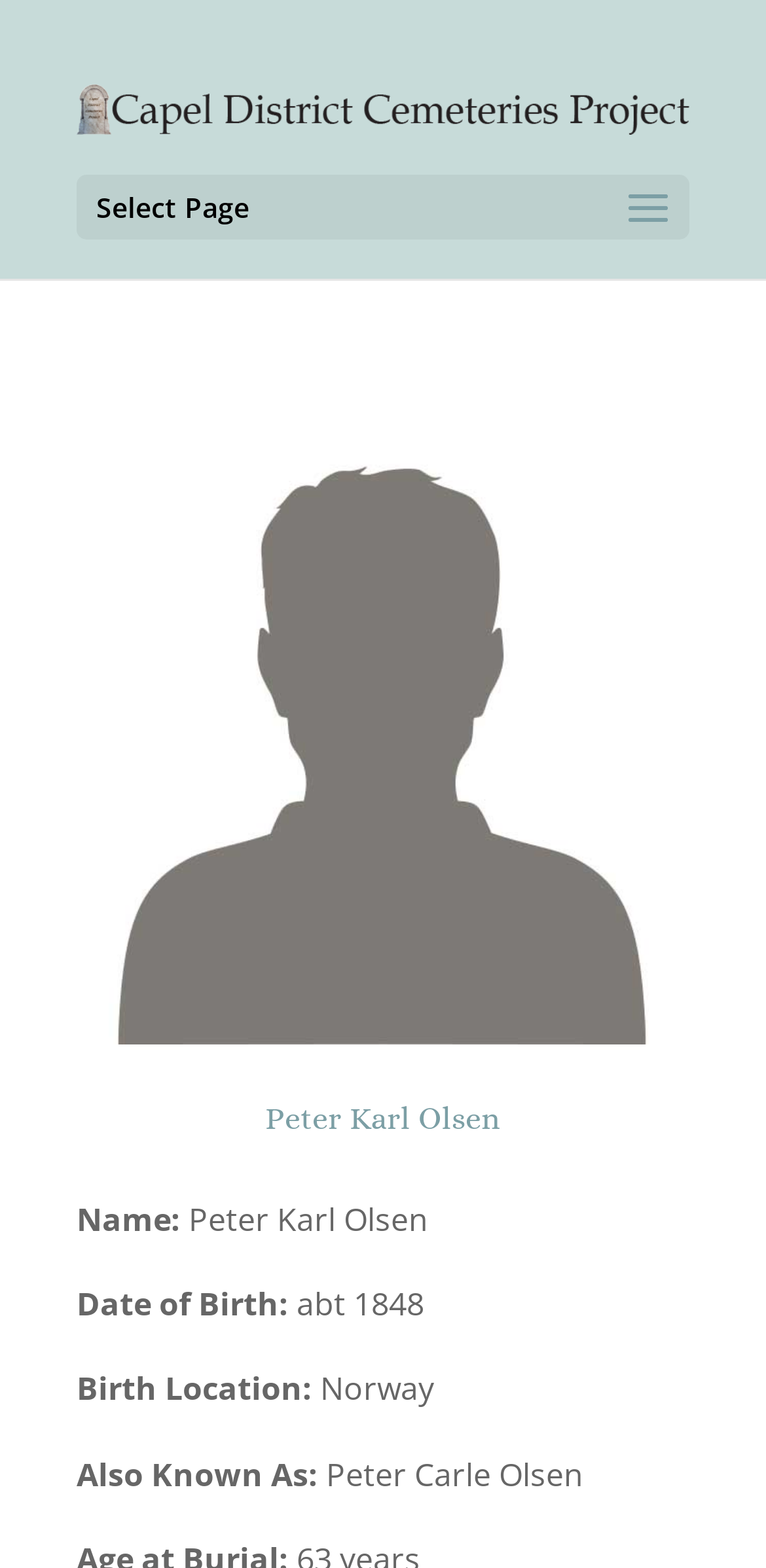Using the information shown in the image, answer the question with as much detail as possible: What is the birth location of Peter Karl Olsen?

I found the answer by looking at the 'Birth Location' section on the page, which says 'Norway'. This is likely where Peter Karl Olsen was born.